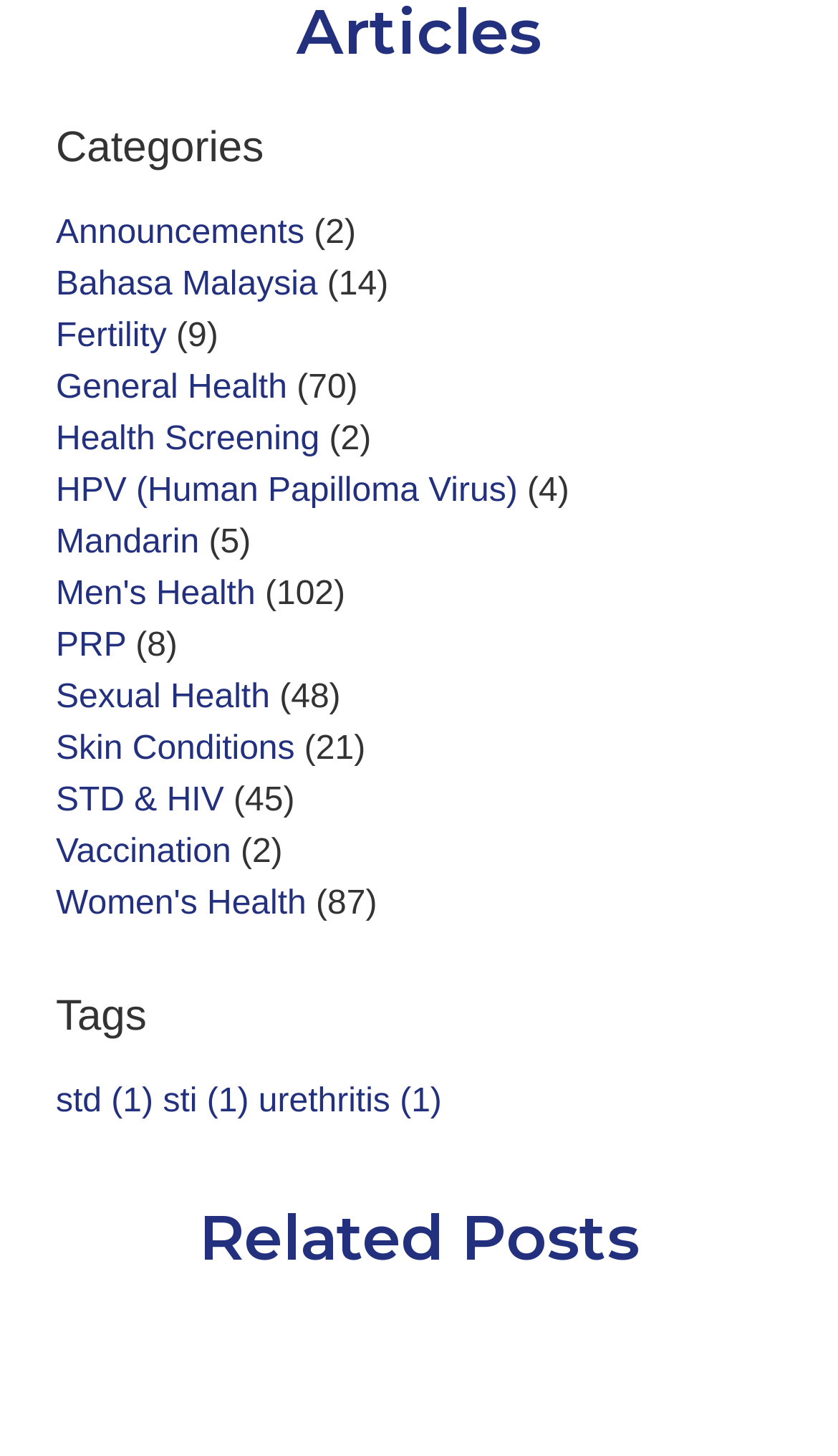Can you show the bounding box coordinates of the region to click on to complete the task described in the instruction: "Read more about 'Men's Health'"?

[0.067, 0.396, 0.305, 0.421]